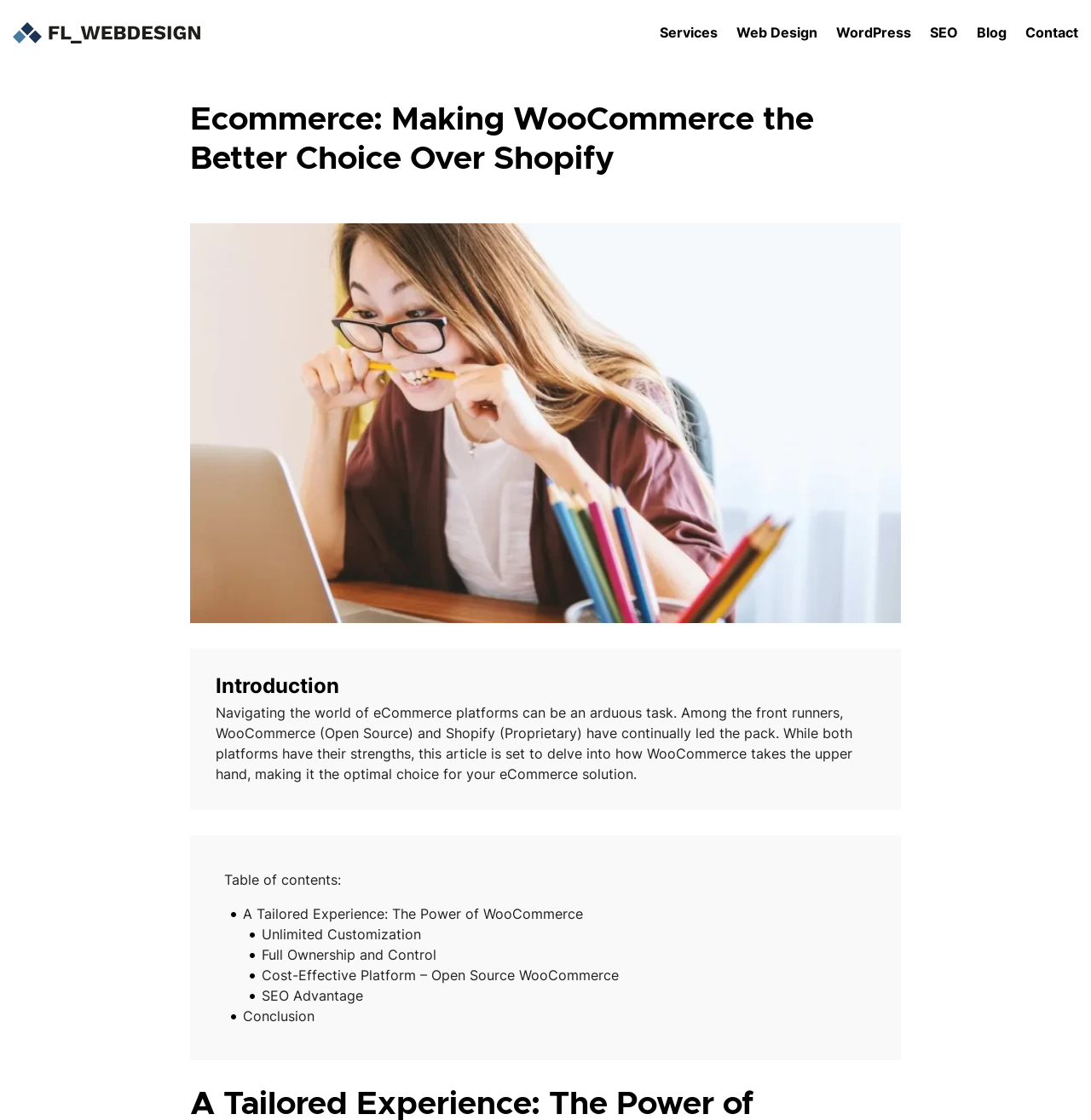What is the advantage of WooCommerce mentioned in the article?
Please use the image to provide an in-depth answer to the question.

After analyzing the webpage content, specifically the section 'A Tailored Experience: The Power of WooCommerce', I found that one of the advantages of WooCommerce mentioned is the SEO Advantage, which is listed along with other benefits such as Unlimited Customization, Full Ownership and Control, and Cost-Effective Platform.